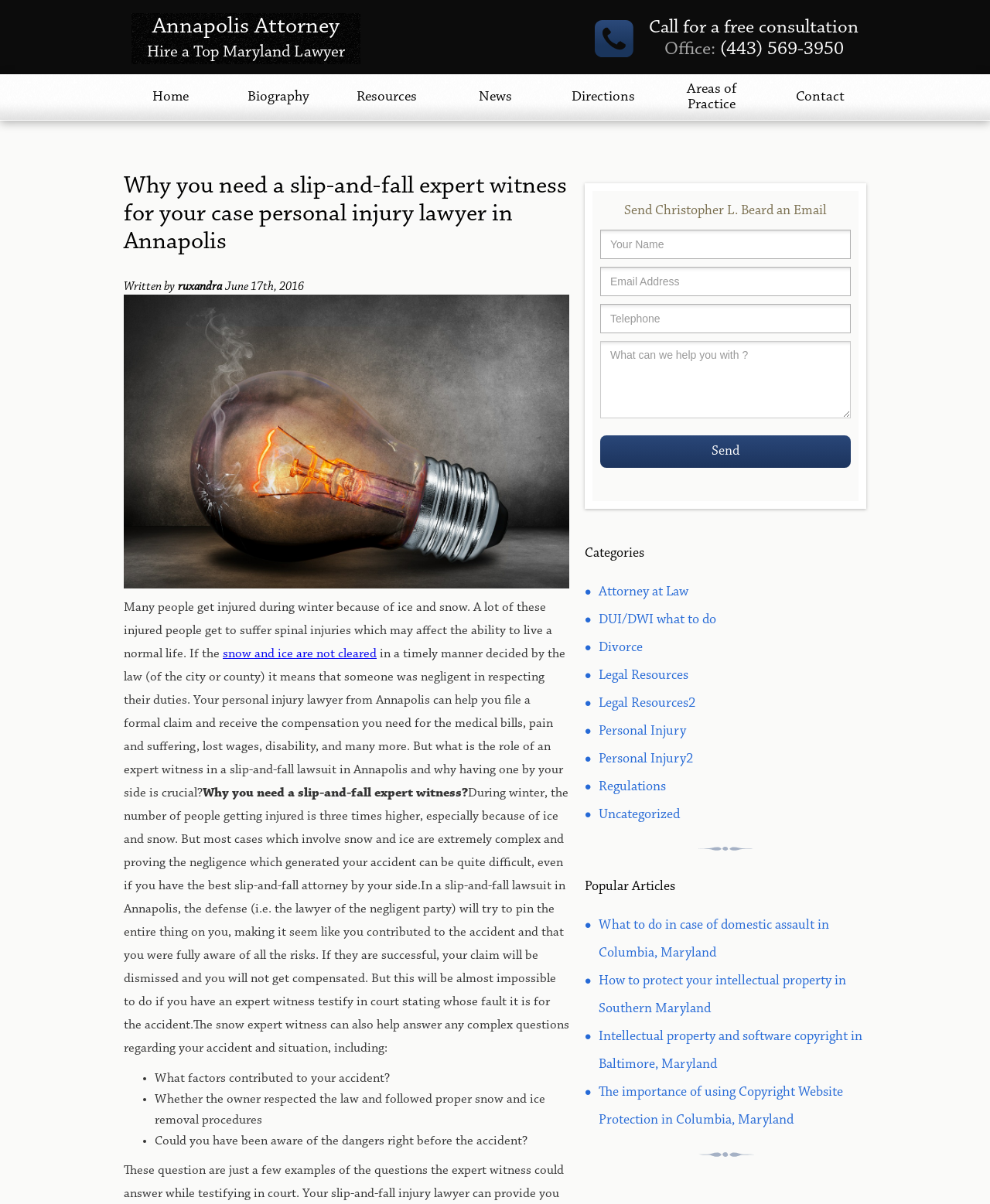Identify the bounding box coordinates for the element you need to click to achieve the following task: "Click the 'Home' link". The coordinates must be four float values ranging from 0 to 1, formatted as [left, top, right, bottom].

[0.133, 0.055, 0.211, 0.119]